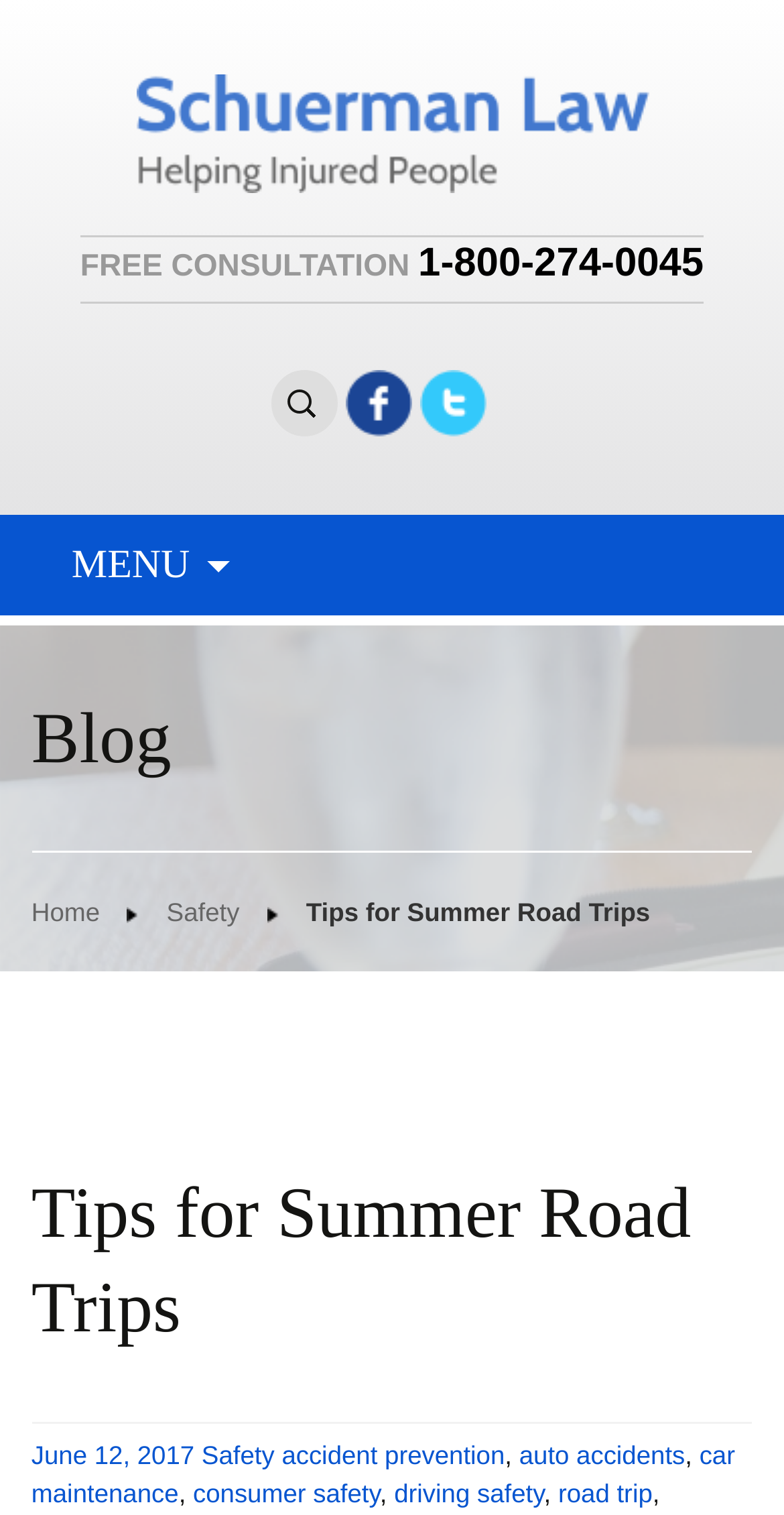Locate the bounding box of the UI element with the following description: "June 12, 2017".

[0.04, 0.95, 0.248, 0.97]